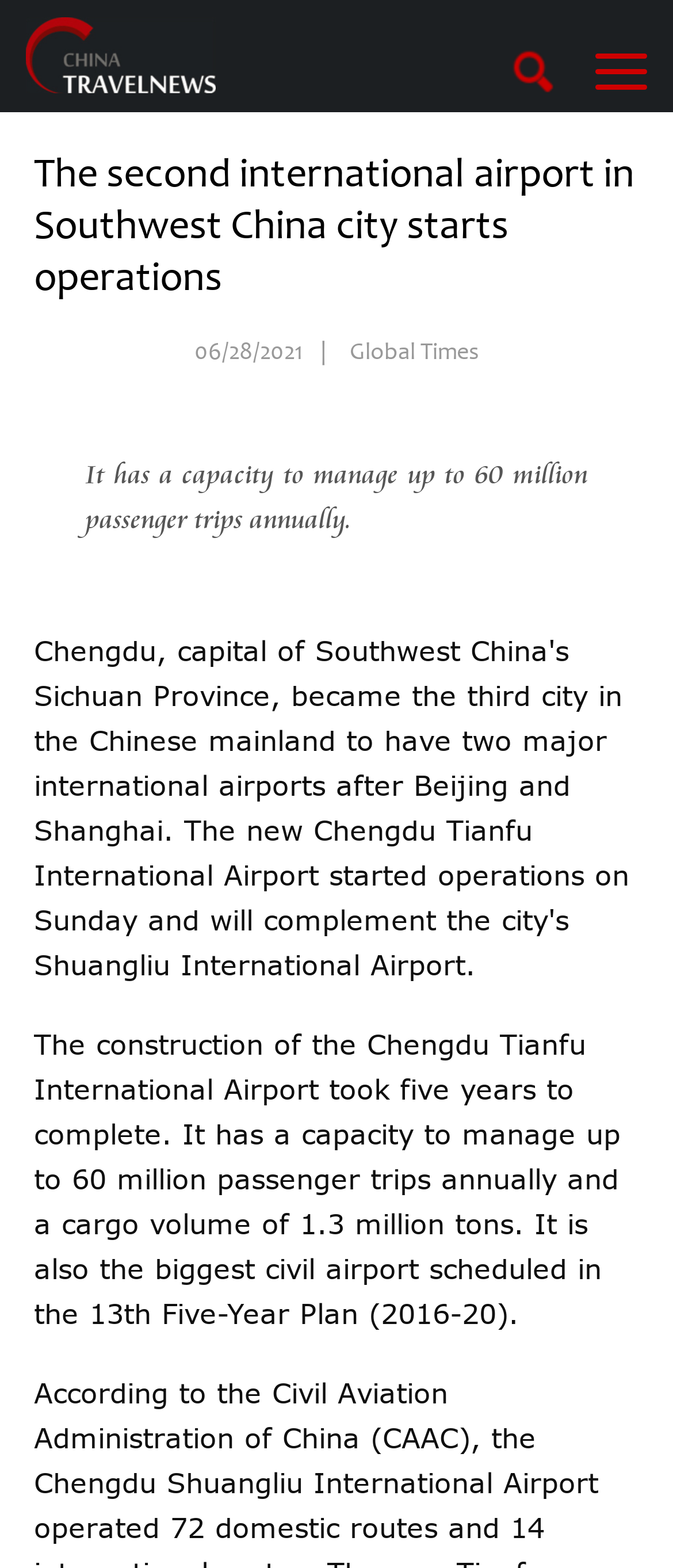Determine the bounding box coordinates of the UI element described below. Use the format (top-left x, top-left y, bottom-right x, bottom-right y) with floating point numbers between 0 and 1: alt="China Travel News"

[0.038, 0.011, 0.321, 0.059]